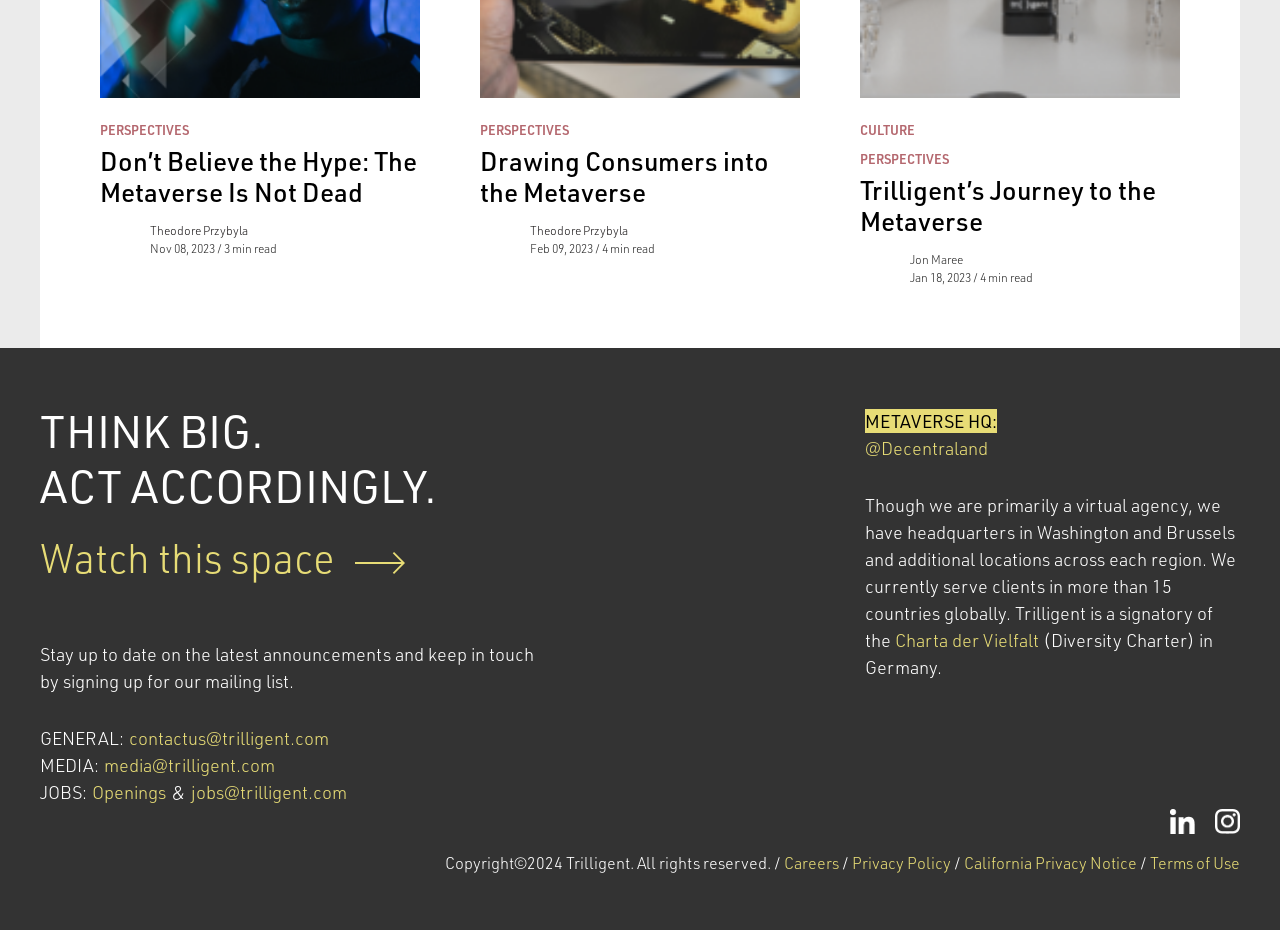Please determine the bounding box coordinates for the element that should be clicked to follow these instructions: "Read the article 'Don’t Believe the Hype: The Metaverse Is Not Dead'".

[0.078, 0.155, 0.326, 0.225]